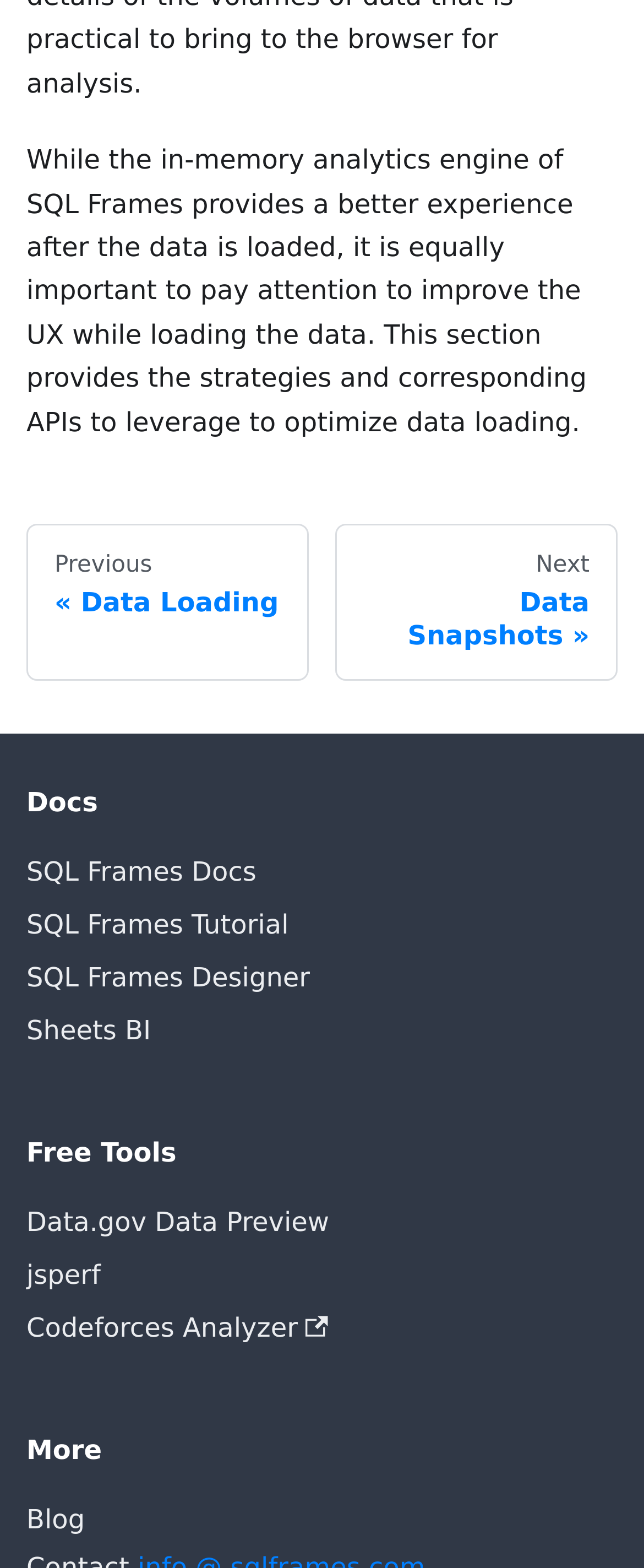Find the UI element described as: "Phone (720) 806-4770" and predict its bounding box coordinates. Ensure the coordinates are four float numbers between 0 and 1, [left, top, right, bottom].

None